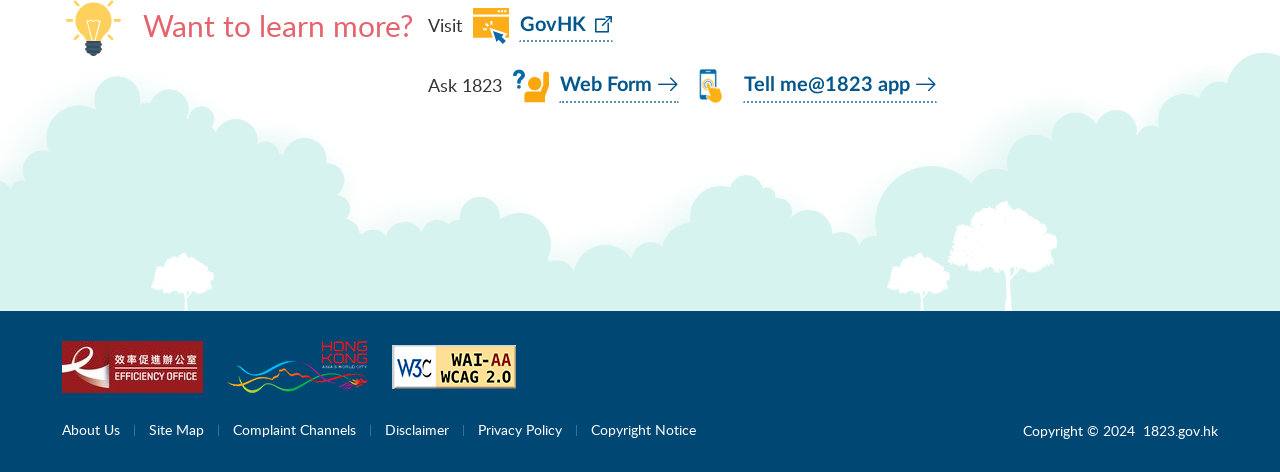Using the description: "GovHK", identify the bounding box of the corresponding UI element in the screenshot.

[0.406, 0.021, 0.479, 0.089]